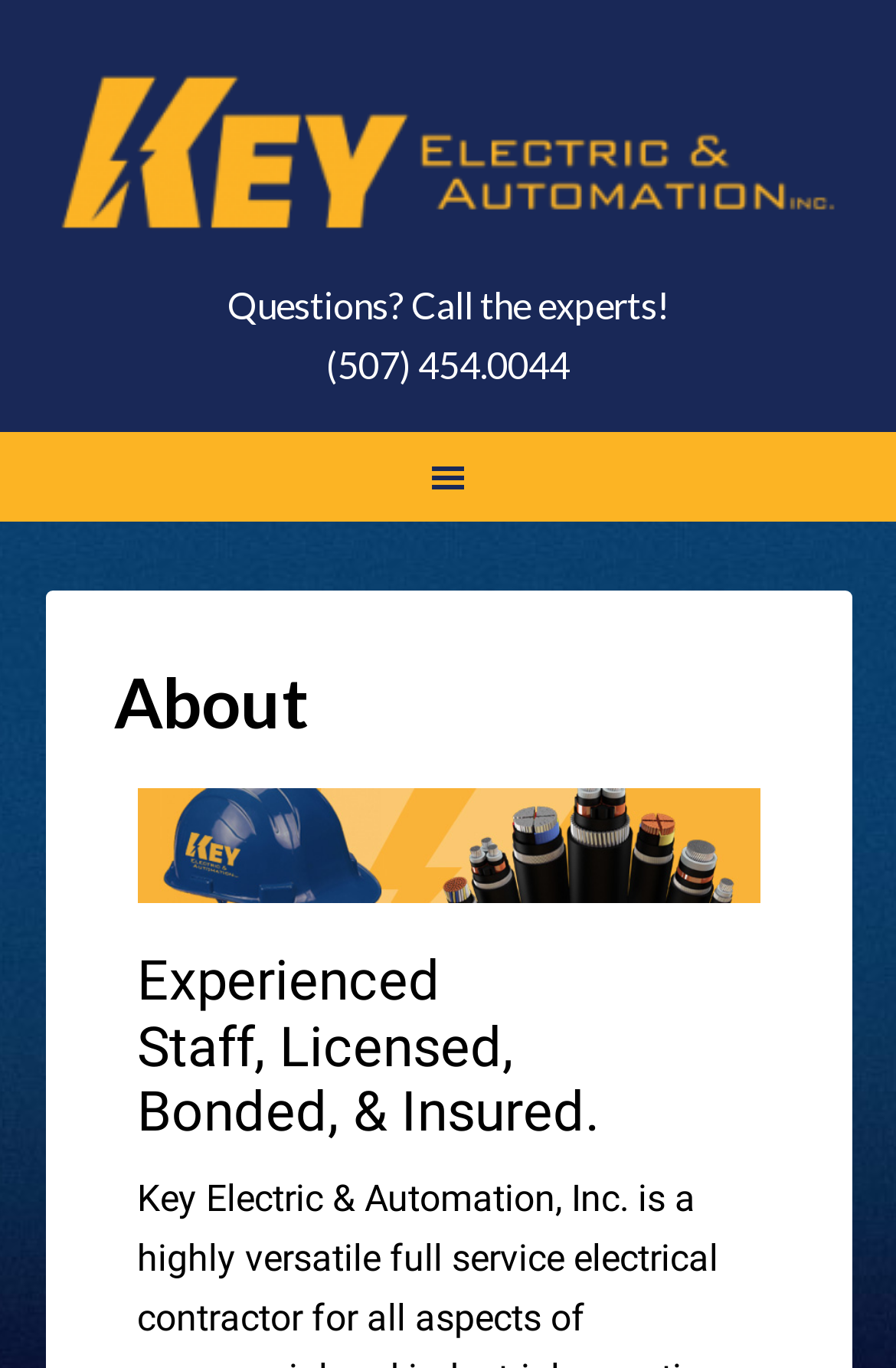Given the description "KEY Electric & Automation", provide the bounding box coordinates of the corresponding UI element.

[0.05, 0.034, 0.95, 0.202]